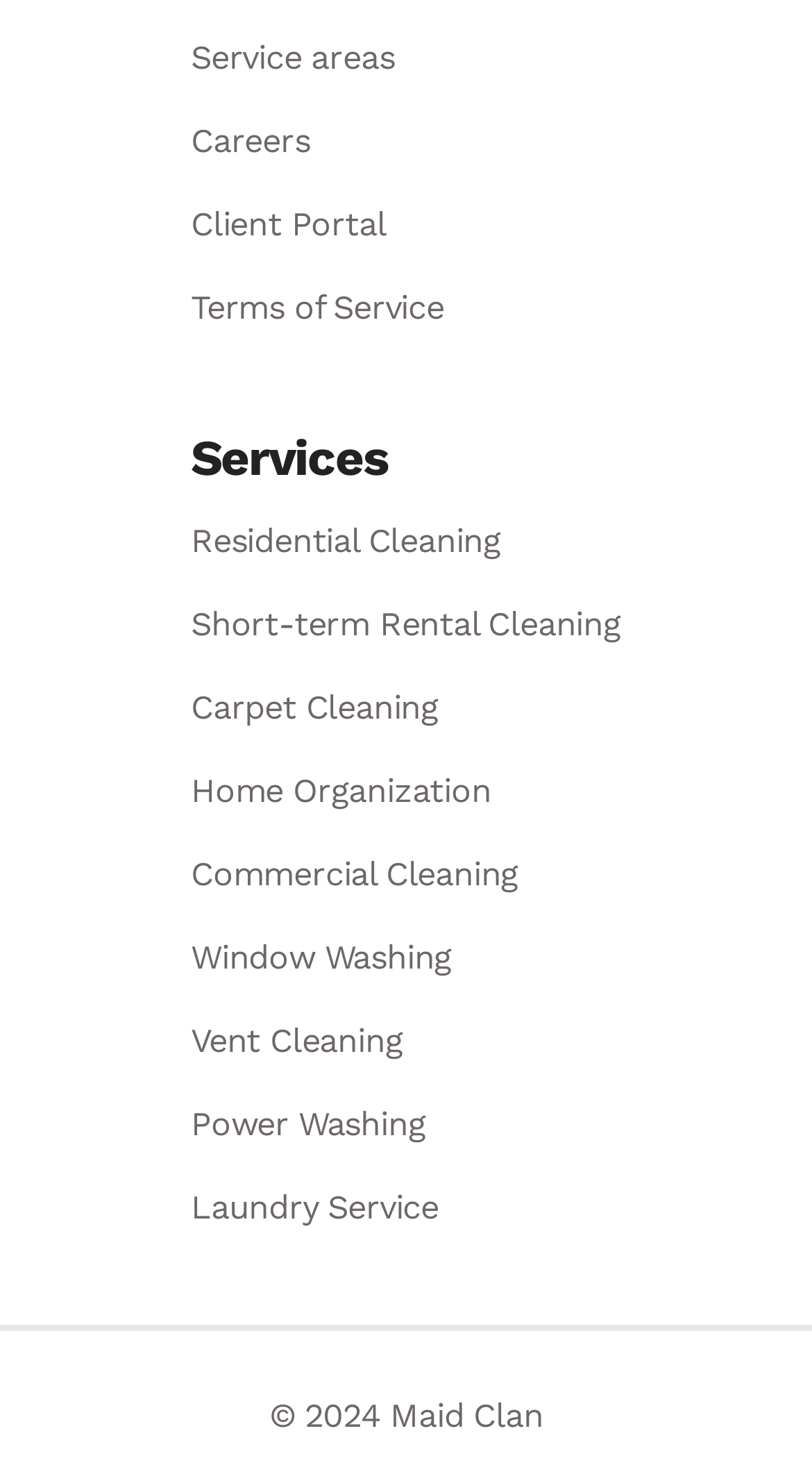Given the element description Menu, specify the bounding box coordinates of the corresponding UI element in the format (top-left x, top-left y, bottom-right x, bottom-right y). All values must be between 0 and 1.

None